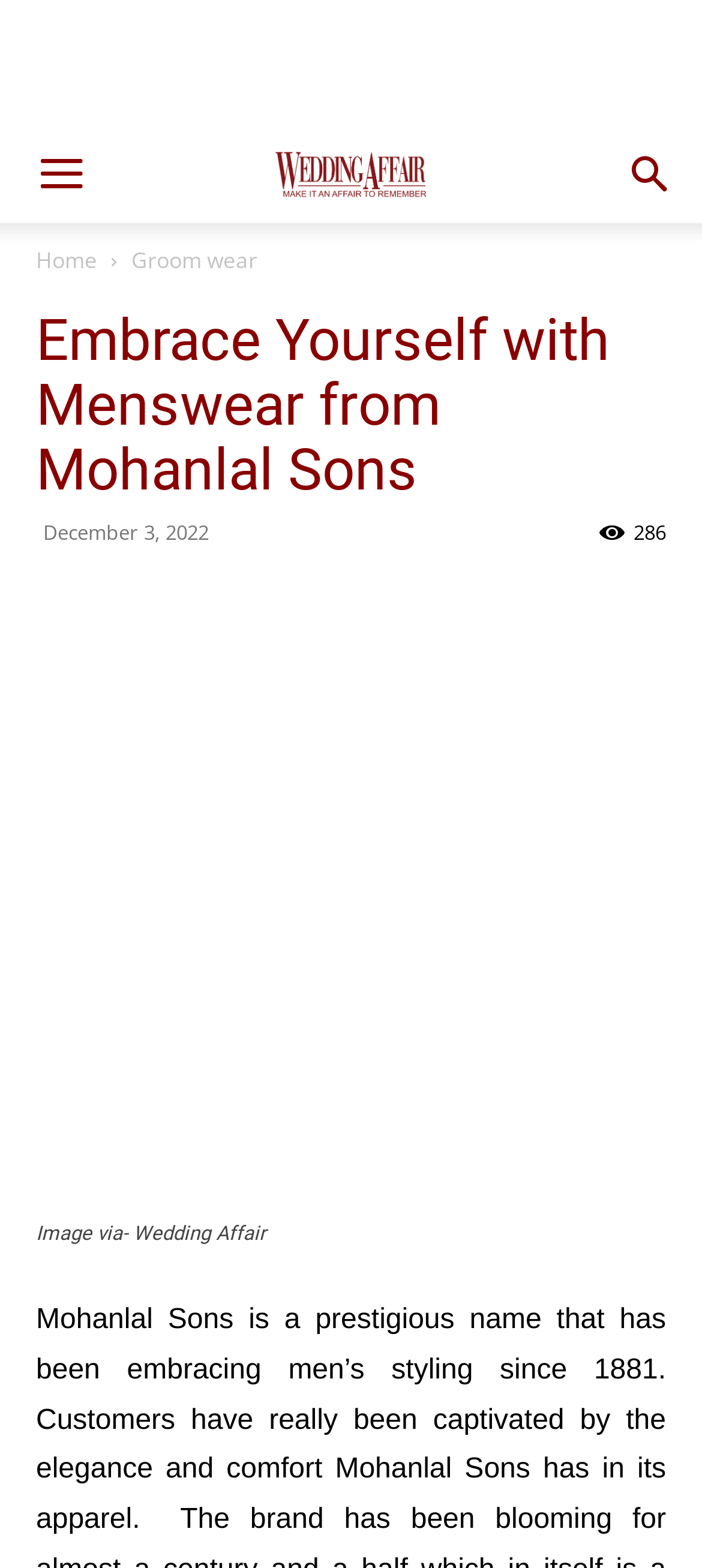Find the bounding box coordinates of the clickable region needed to perform the following instruction: "Visit Mohanlal Sons". The coordinates should be provided as four float numbers between 0 and 1, i.e., [left, top, right, bottom].

[0.051, 0.368, 0.949, 0.77]